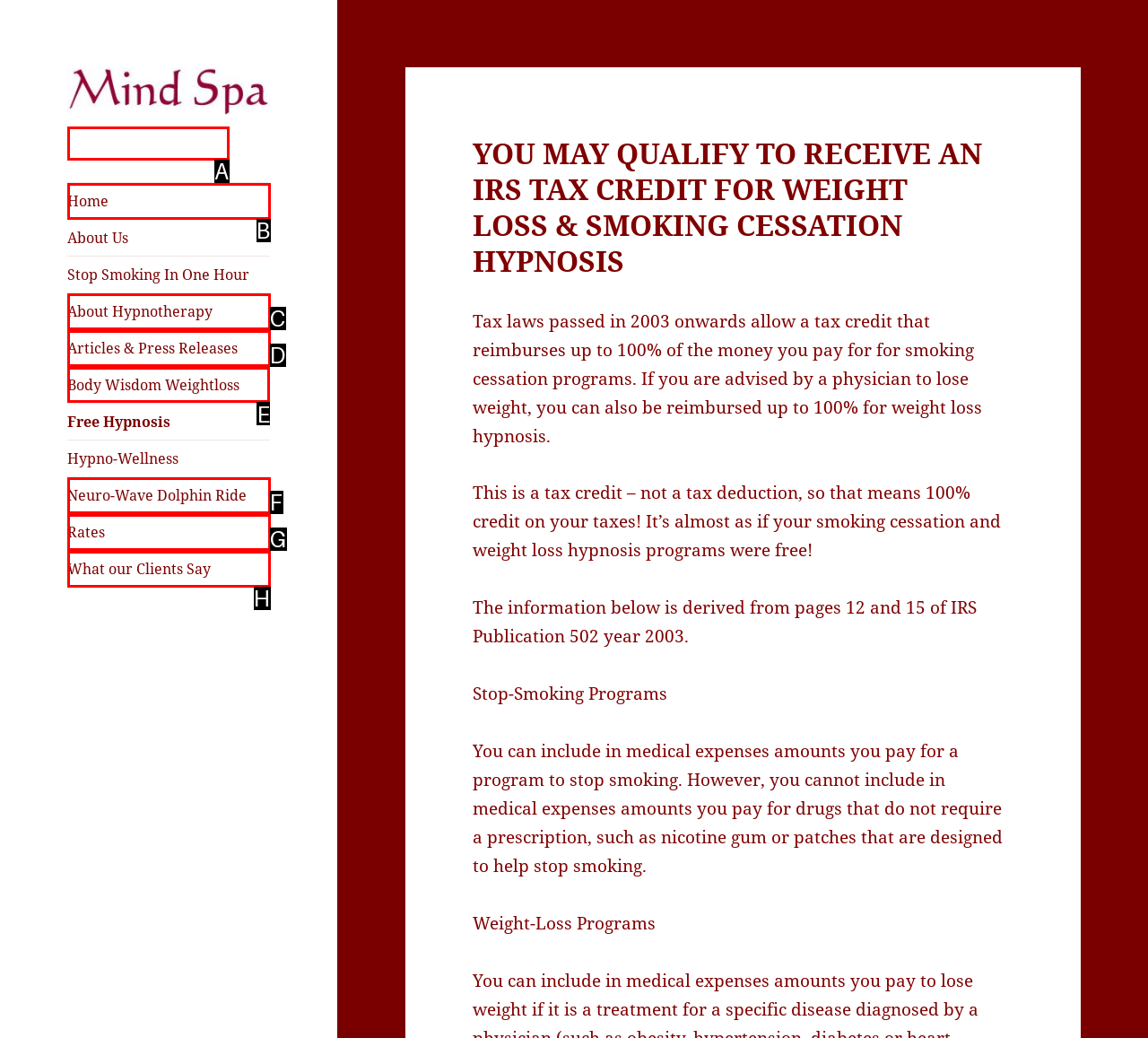What letter corresponds to the UI element to complete this task: Read about Body Wisdom Weightloss
Answer directly with the letter.

E